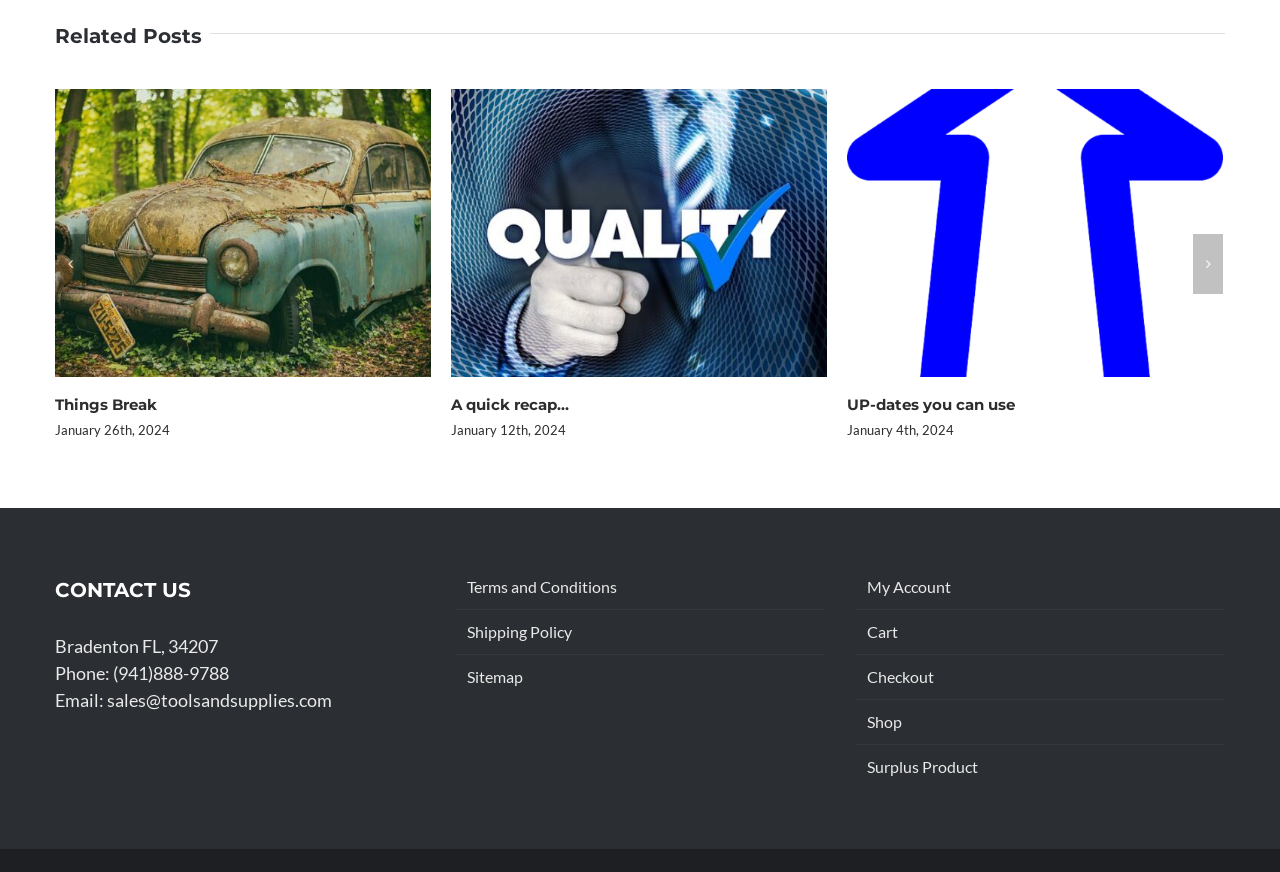Give a one-word or one-phrase response to the question: 
What is the date of the 'A quick recap…' post?

January 12th, 2024